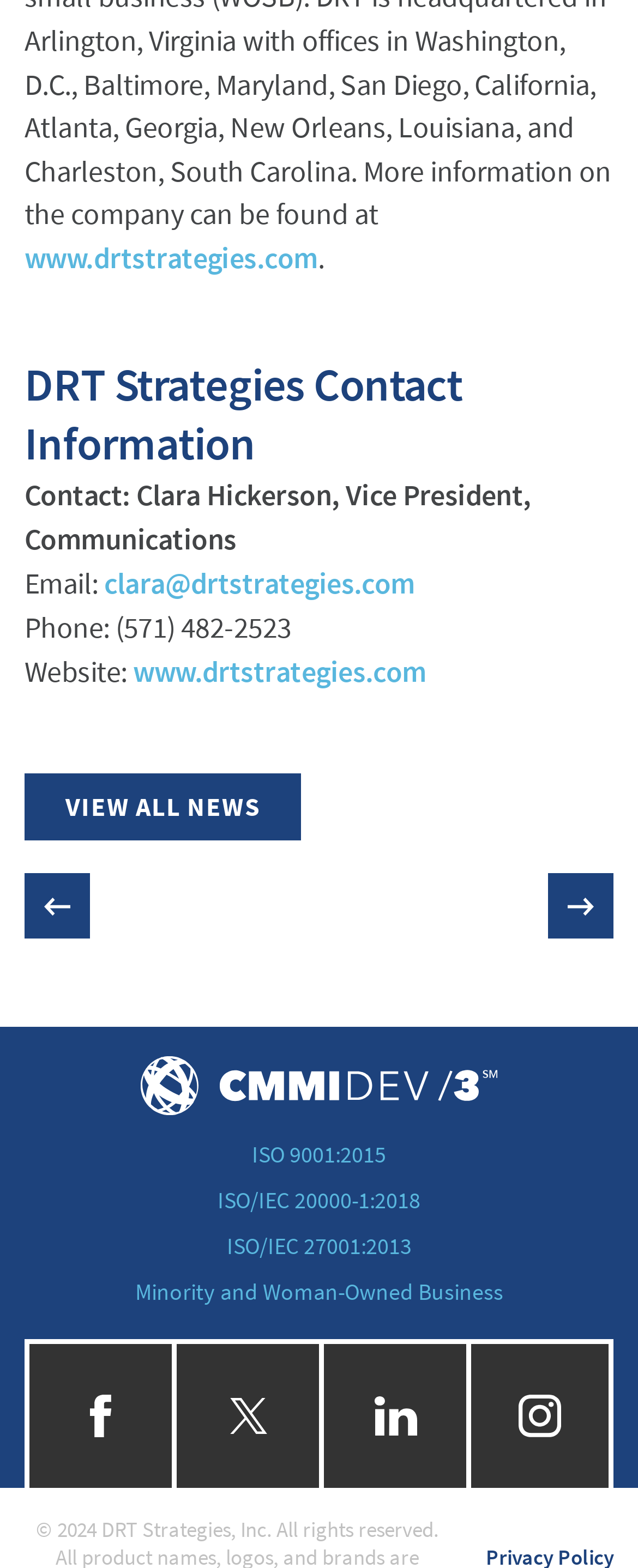Determine the bounding box coordinates for the area that should be clicked to carry out the following instruction: "visit the company website".

[0.209, 0.417, 0.668, 0.441]